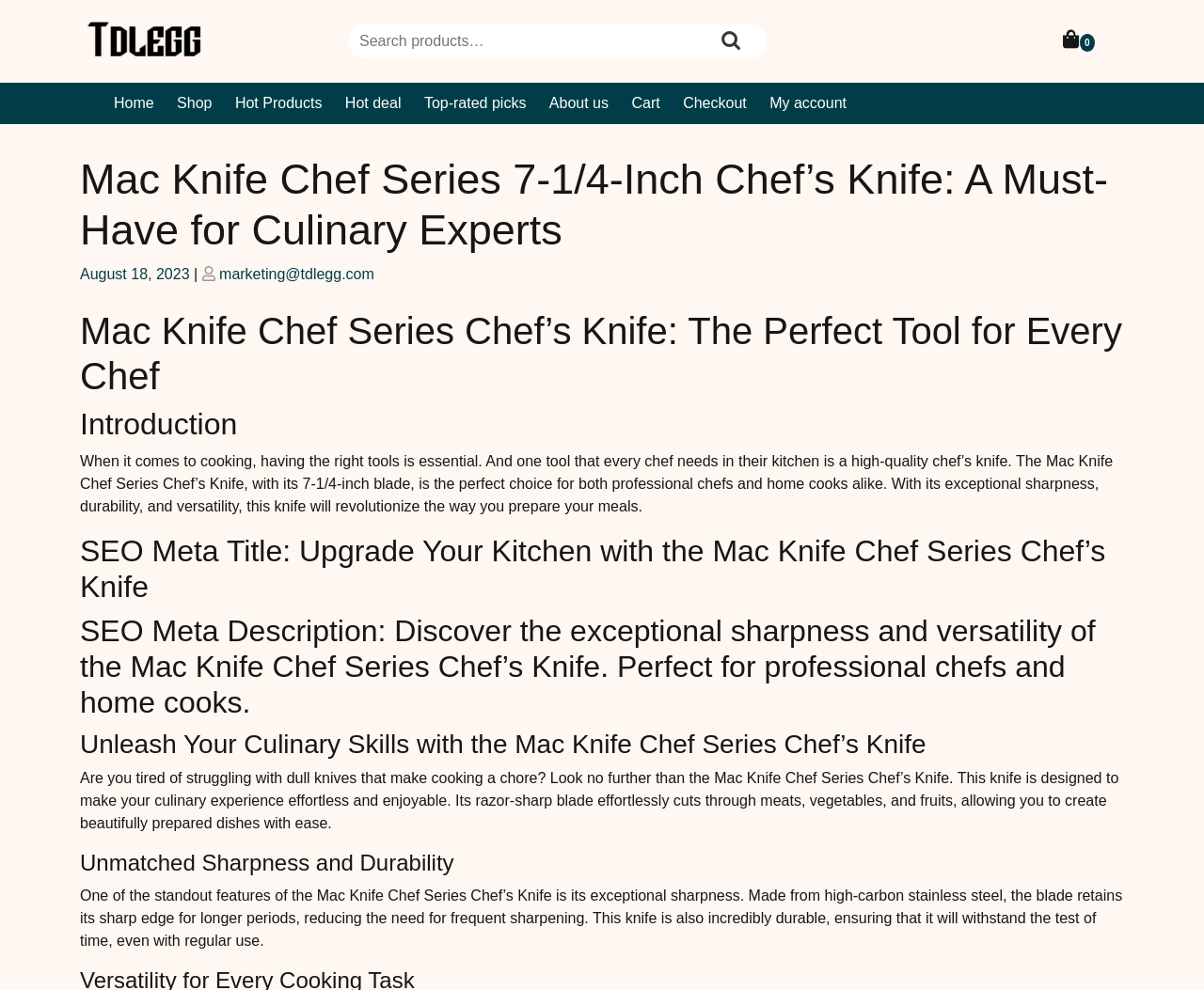Locate the bounding box coordinates of the clickable element to fulfill the following instruction: "Read the post". Provide the coordinates as four float numbers between 0 and 1 in the format [left, top, right, bottom].

[0.066, 0.458, 0.924, 0.519]